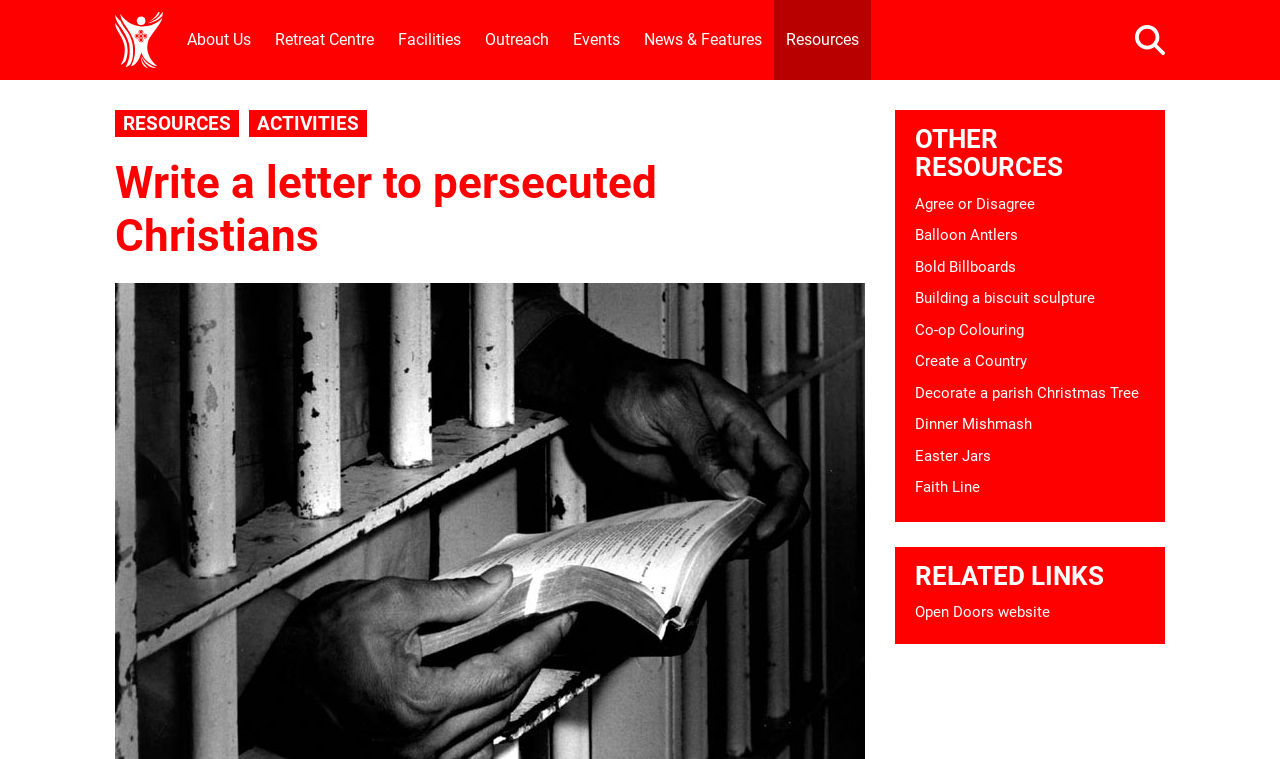Could you provide the bounding box coordinates for the portion of the screen to click to complete this instruction: "Click on the 'About Us' link"?

[0.137, 0.0, 0.206, 0.105]